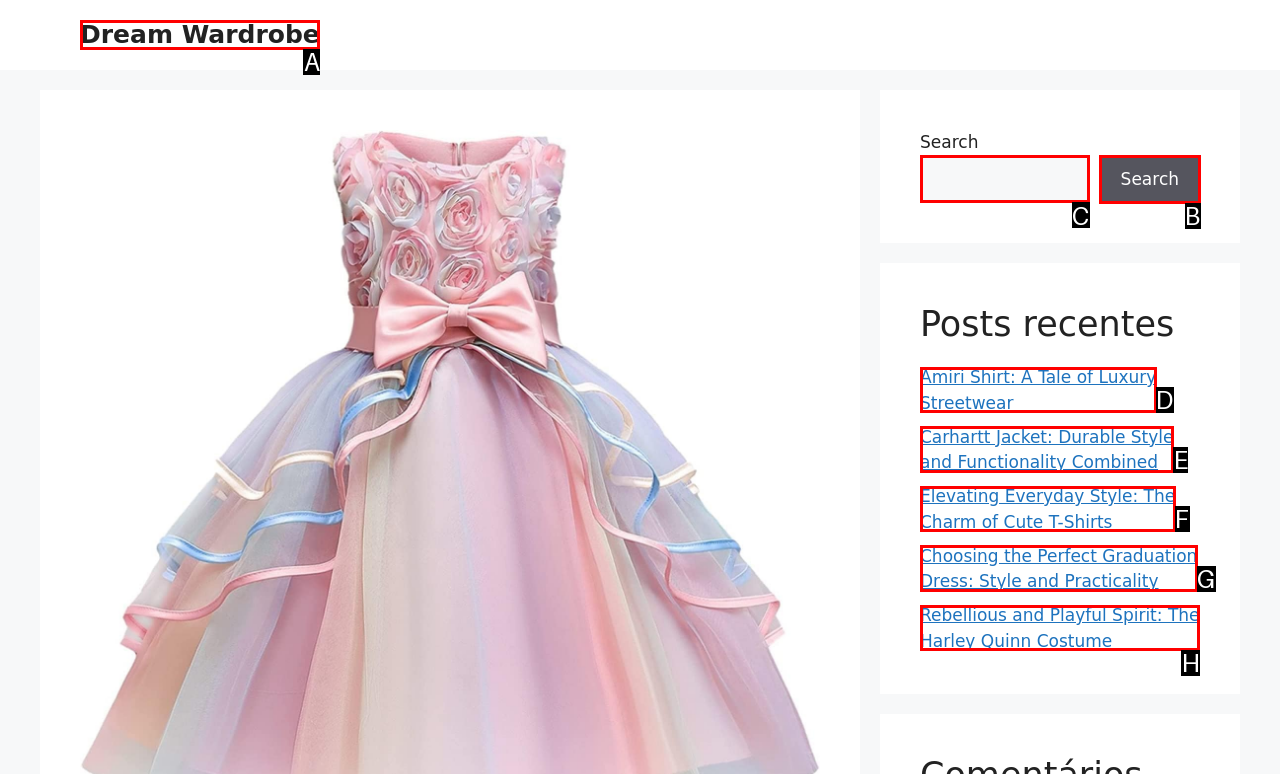Select the appropriate HTML element to click on to finish the task: Open search.
Answer with the letter corresponding to the selected option.

None